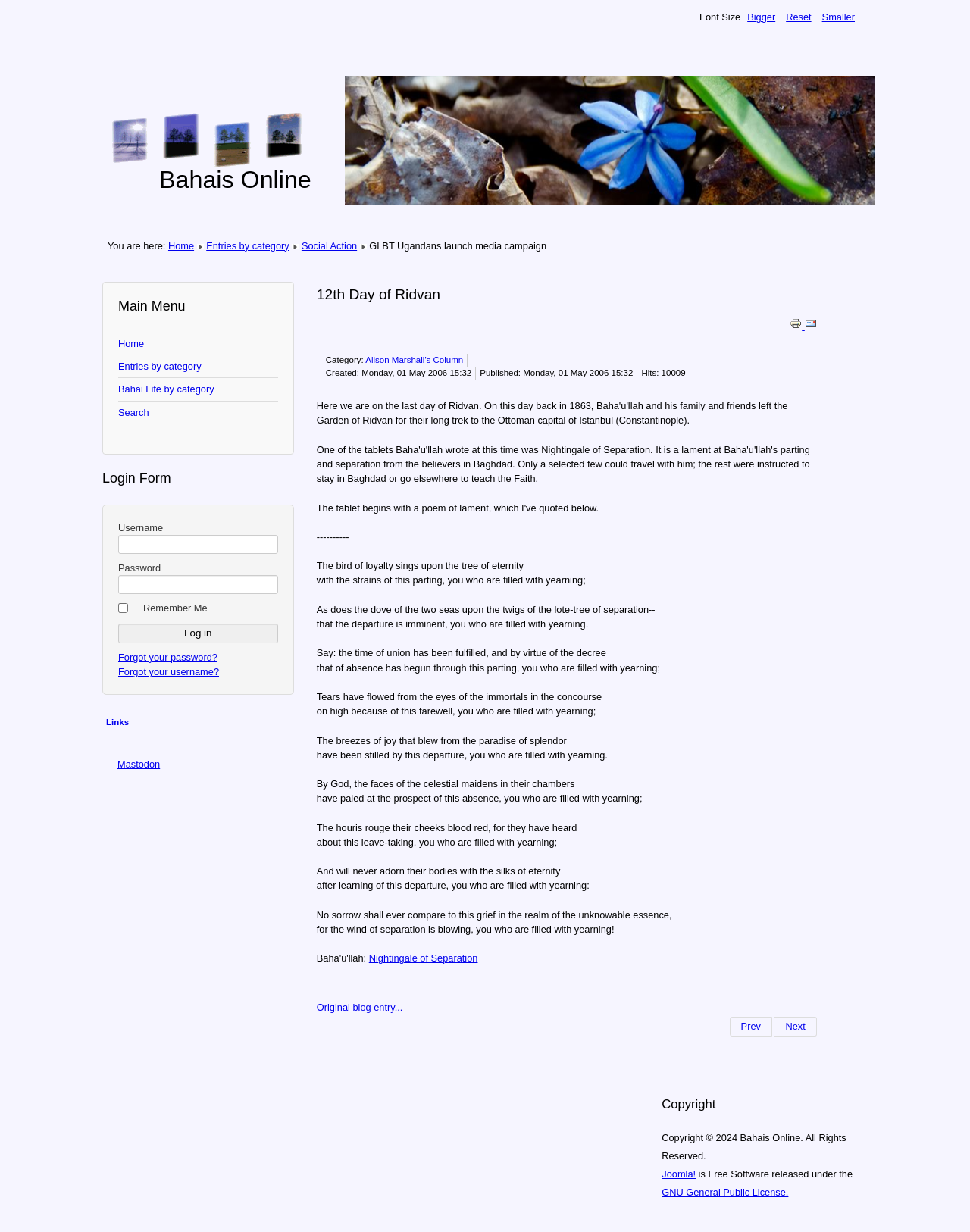Determine the bounding box coordinates for the region that must be clicked to execute the following instruction: "Visit the 'Home' page".

[0.173, 0.195, 0.2, 0.204]